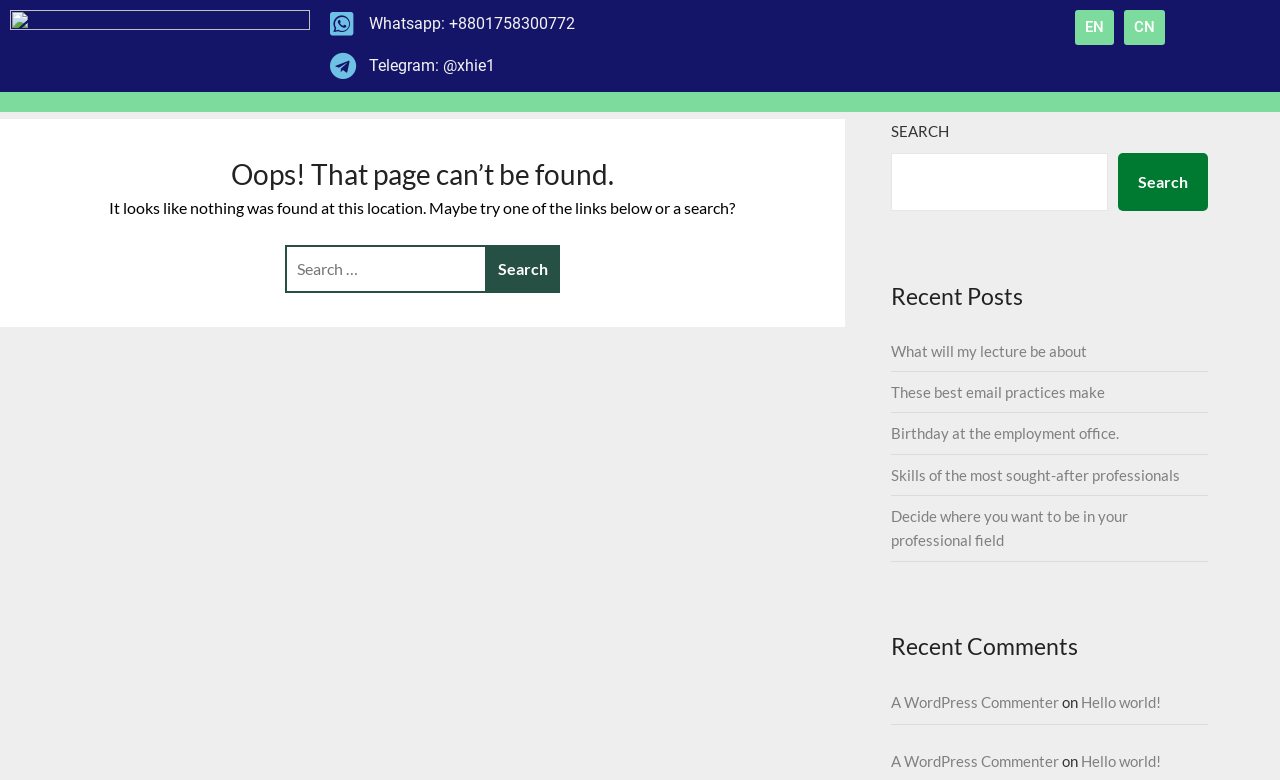Review the image closely and give a comprehensive answer to the question: How many search boxes are there?

I counted the number of search boxes on the webpage and found two, one on the top left and another on the bottom right.